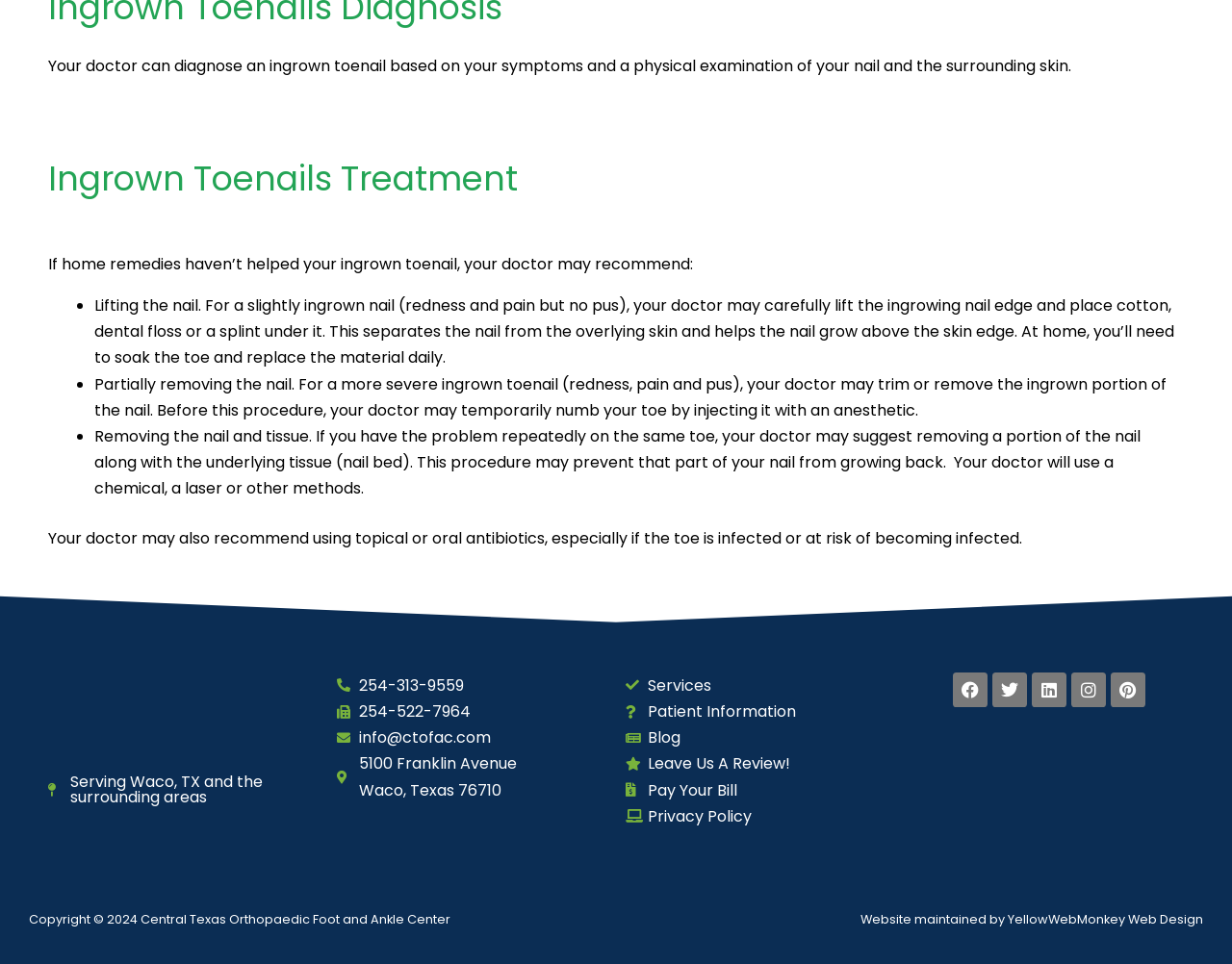Pinpoint the bounding box coordinates of the clickable area necessary to execute the following instruction: "Call the office". The coordinates should be given as four float numbers between 0 and 1, namely [left, top, right, bottom].

[0.273, 0.697, 0.492, 0.724]